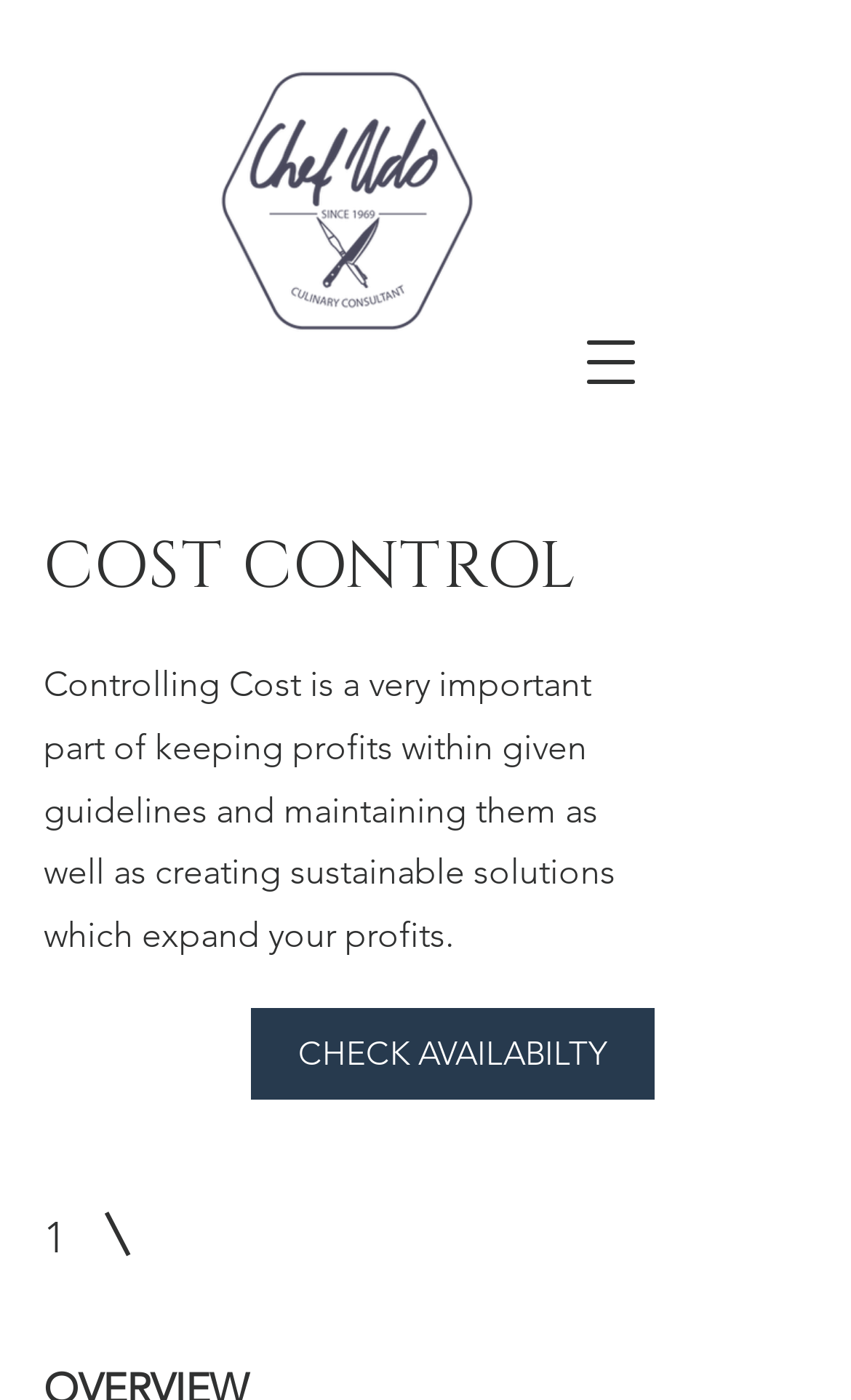What is the theme of the webpage?
Please provide a comprehensive and detailed answer to the question.

The root element of the webpage is 'Cost Control | Culinary Consultant', which suggests that the theme of the webpage is related to culinary consulting and cost control.